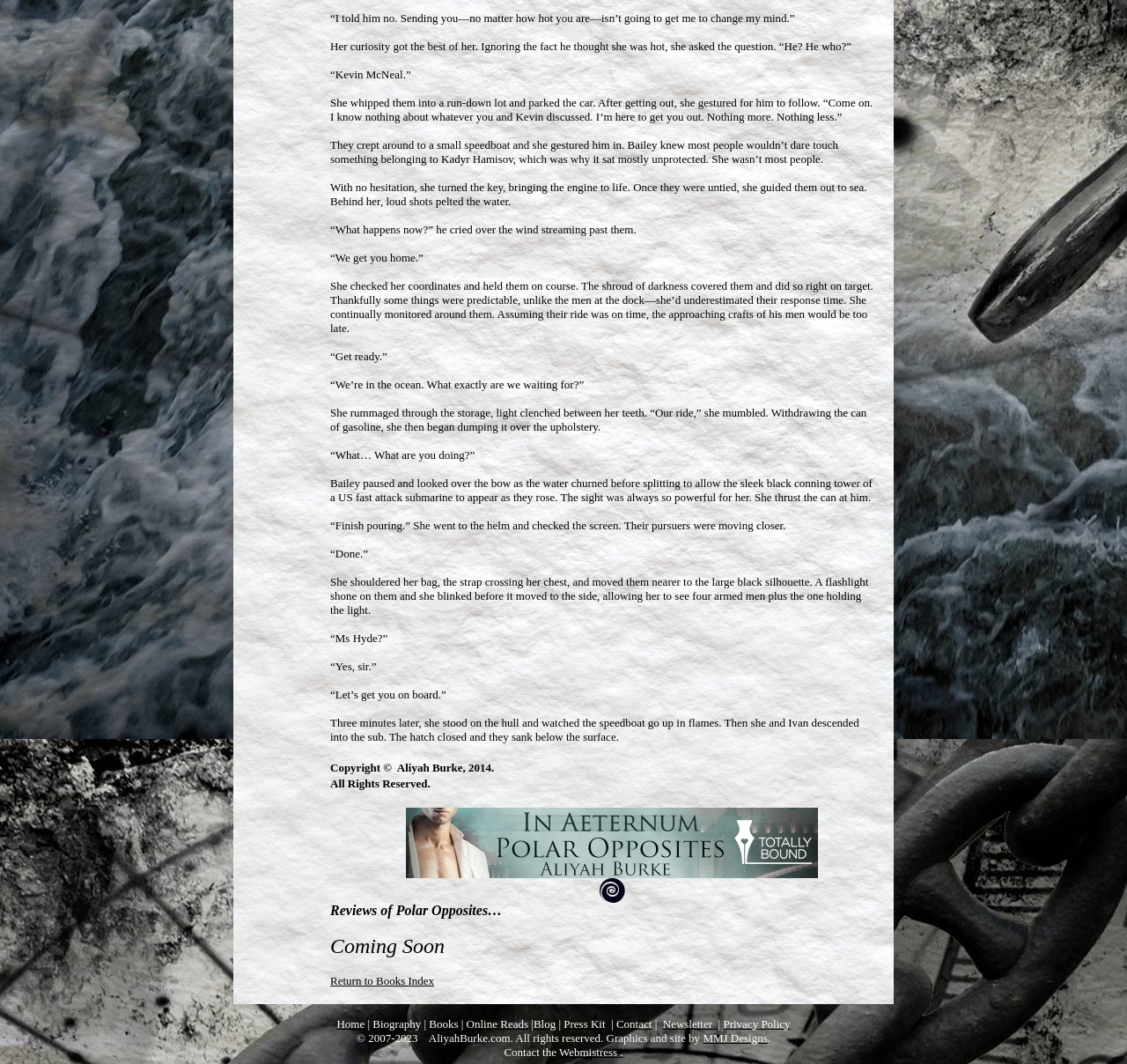Identify the bounding box for the described UI element. Provide the coordinates in (top-left x, top-left y, bottom-right x, bottom-right y) format with values ranging from 0 to 1: Contact

[0.547, 0.956, 0.578, 0.969]